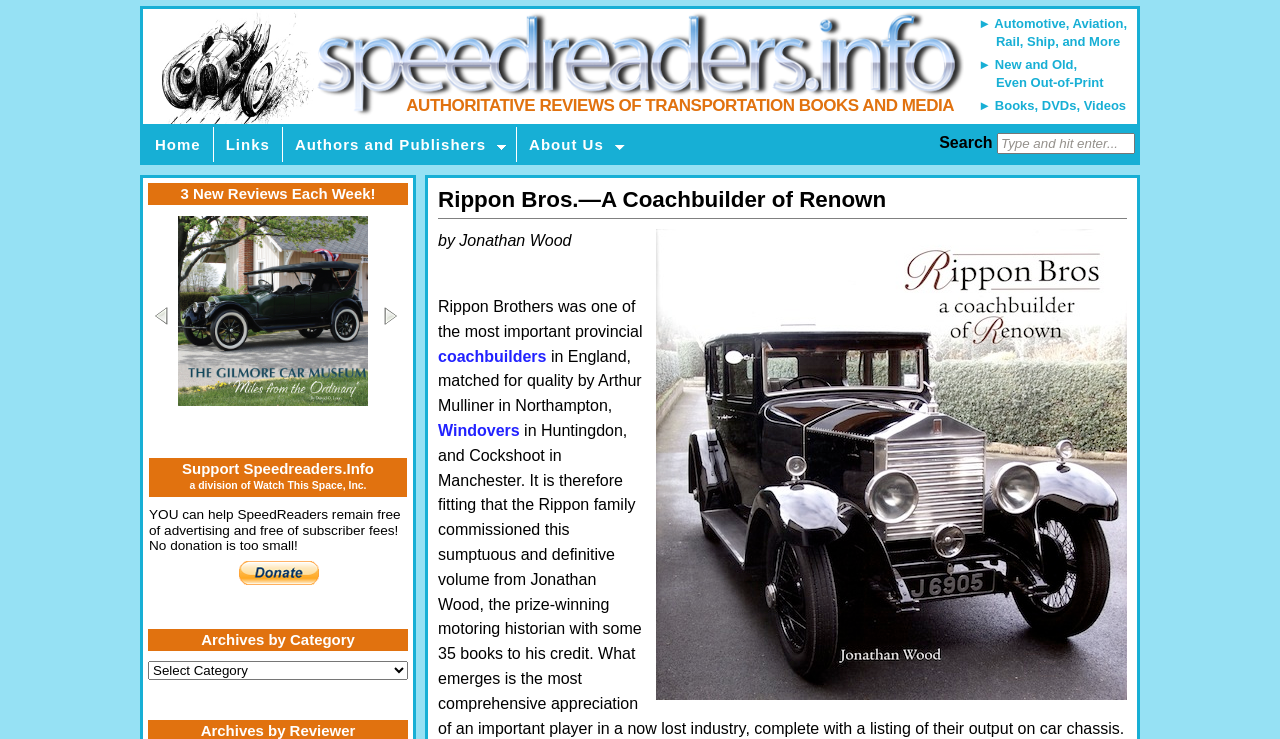Can you show the bounding box coordinates of the region to click on to complete the task described in the instruction: "Make a payment with PayPal"?

[0.186, 0.759, 0.249, 0.791]